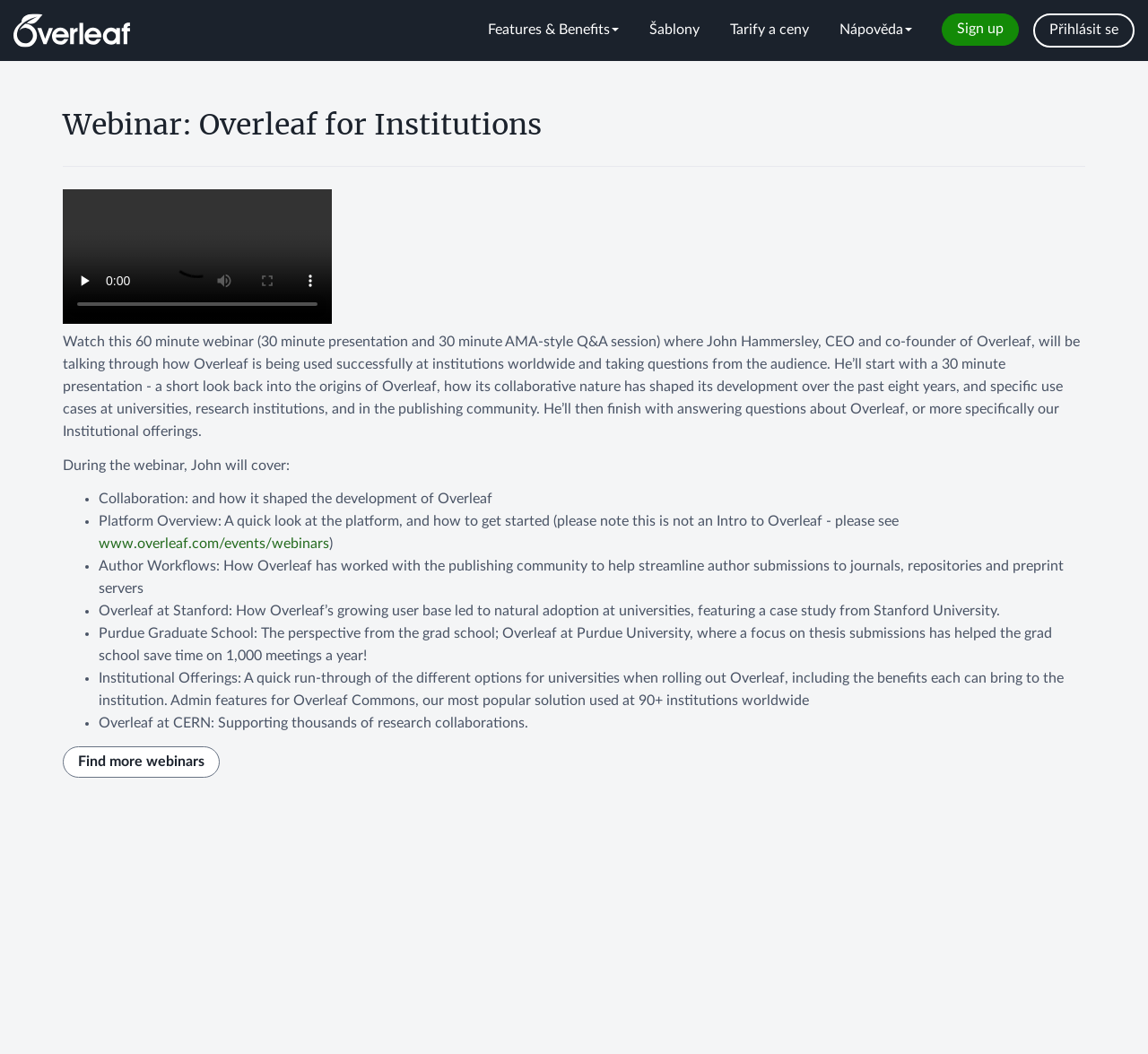Bounding box coordinates are specified in the format (top-left x, top-left y, bottom-right x, bottom-right y). All values are floating point numbers bounded between 0 and 1. Please provide the bounding box coordinate of the region this sentence describes: Features & Benefits

[0.412, 0.013, 0.552, 0.045]